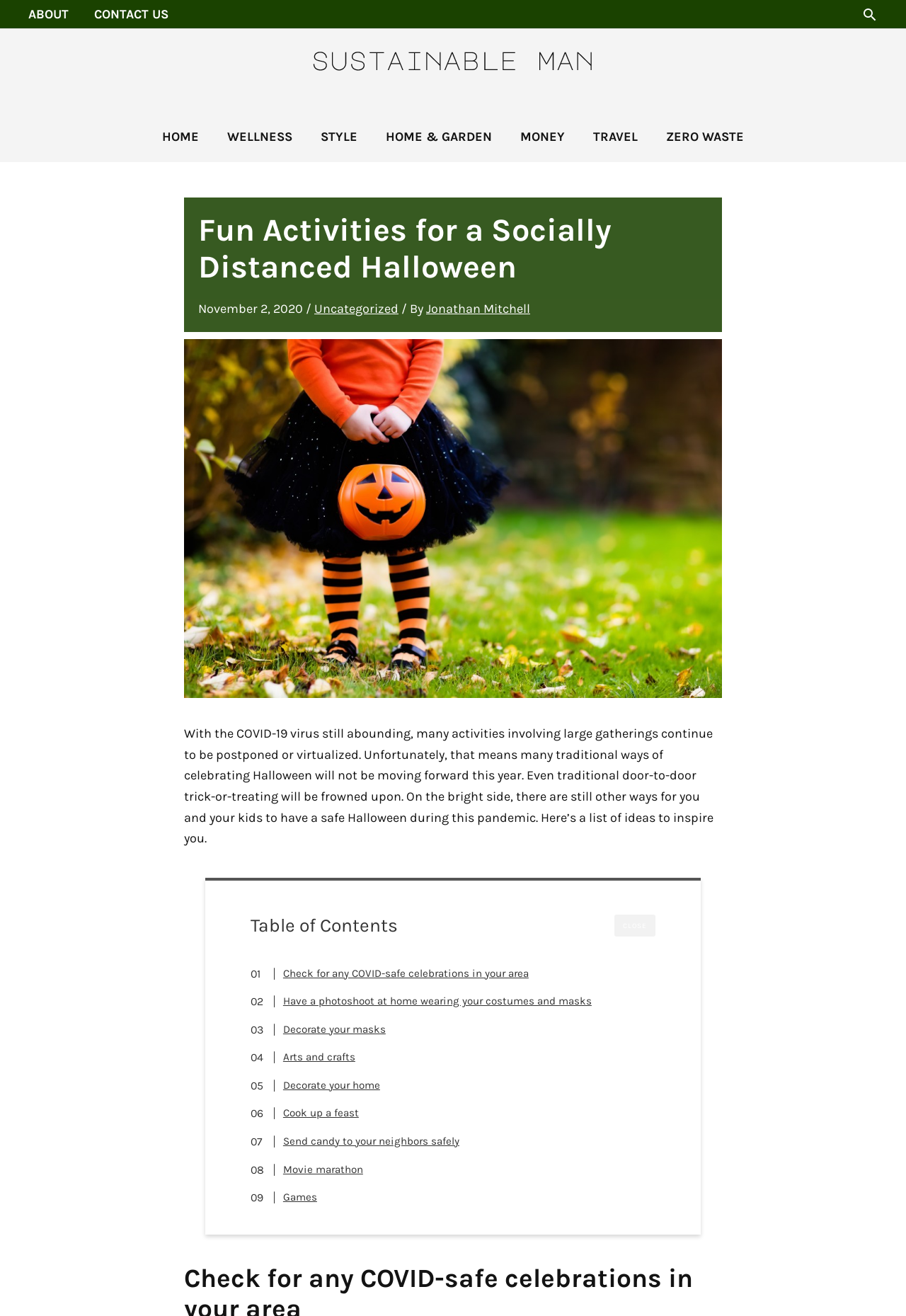Can you find the bounding box coordinates for the element to click on to achieve the instruction: "Search using the search icon"?

[0.951, 0.005, 0.969, 0.017]